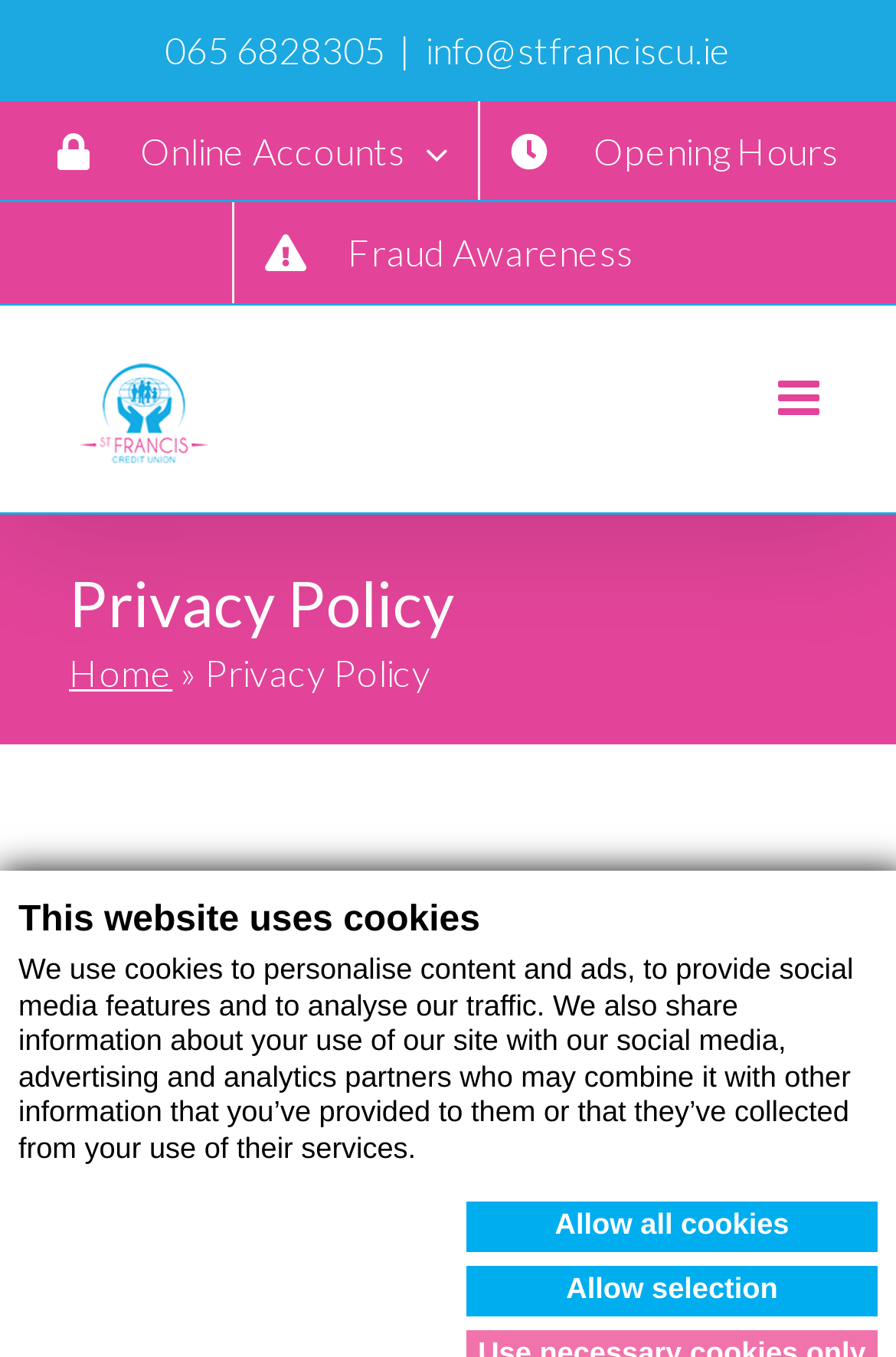Find the bounding box coordinates of the element you need to click on to perform this action: 'Click Online Accounts'. The coordinates should be represented by four float values between 0 and 1, in the format [left, top, right, bottom].

[0.031, 0.075, 0.534, 0.149]